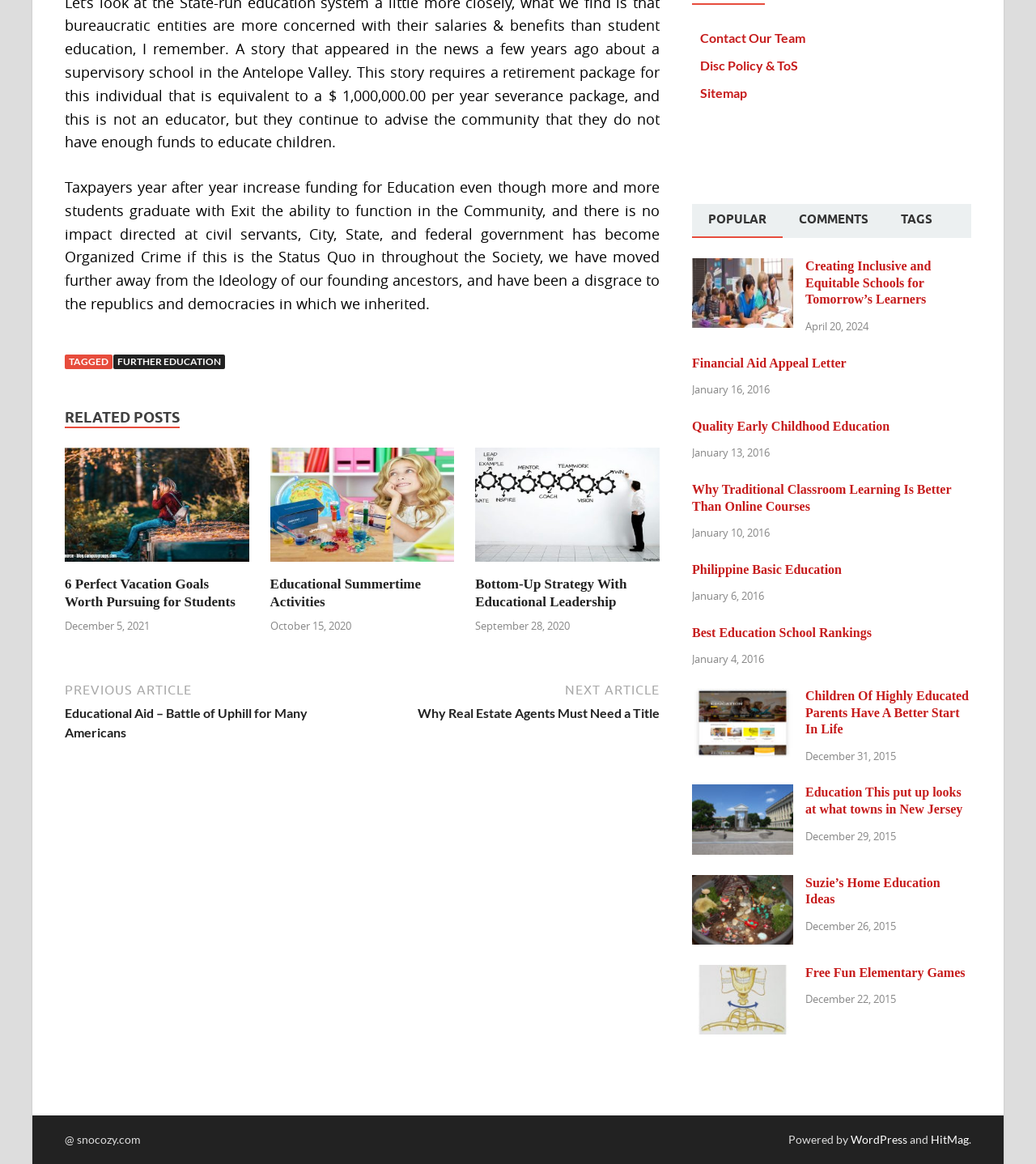Please locate the bounding box coordinates of the element that needs to be clicked to achieve the following instruction: "View Privacy Policy". The coordinates should be four float numbers between 0 and 1, i.e., [left, top, right, bottom].

None